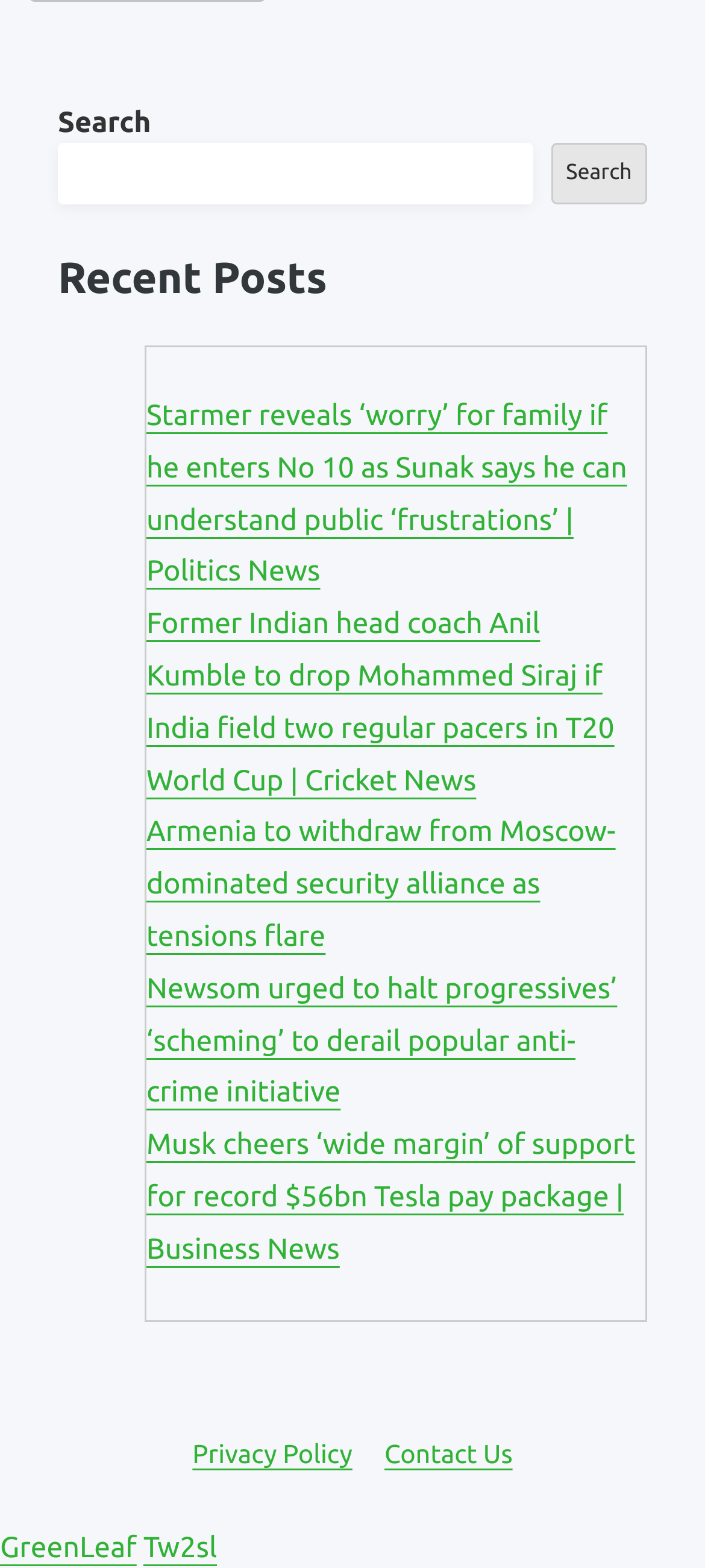What is the name of the website?
Answer the question with as much detail as you can, using the image as a reference.

The website's name is GreenLeaf, as indicated by the link at the bottom of the webpage with the label 'GreenLeaf'.